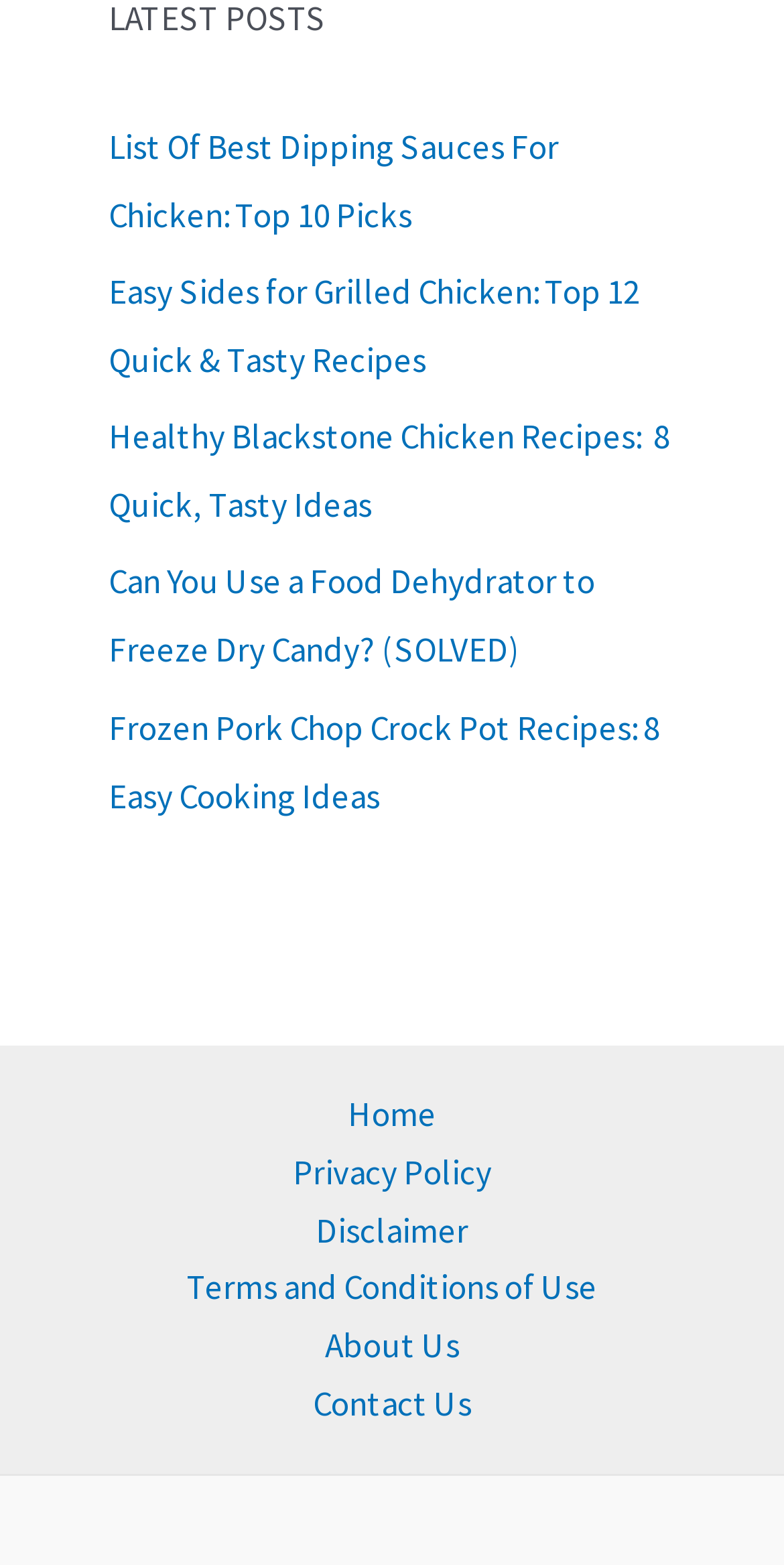Locate the bounding box coordinates of the clickable region to complete the following instruction: "Contact us."

[0.347, 0.879, 0.653, 0.916]